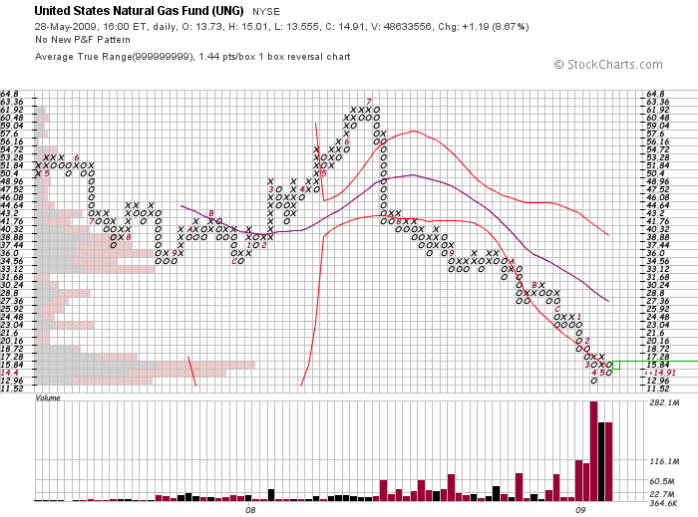What is the closing price of the fund on the chart?
Using the image as a reference, answer with just one word or a short phrase.

$14.91